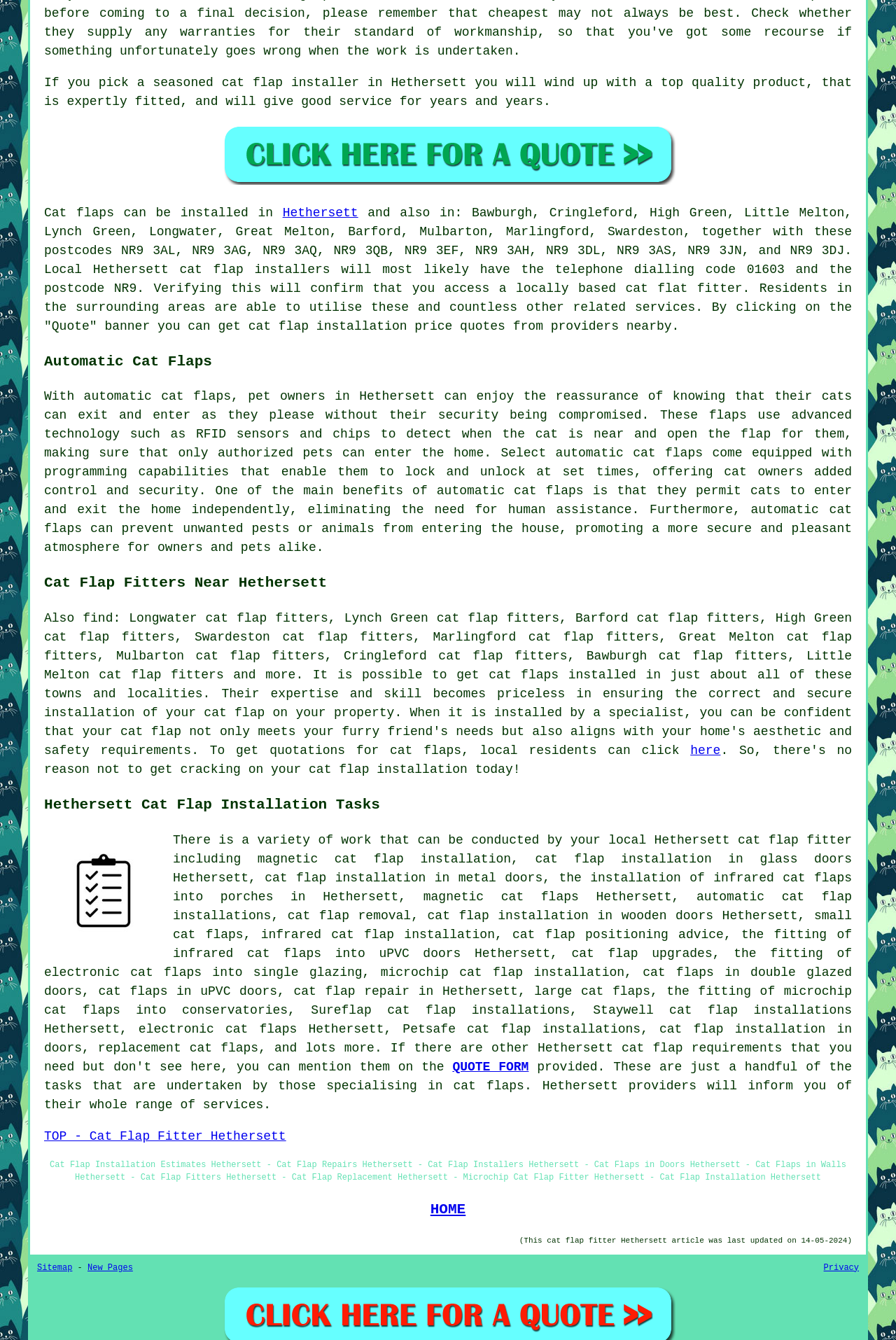Based on the element description: "magnetic cat flap installation", identify the UI element and provide its bounding box coordinates. Use four float numbers between 0 and 1, [left, top, right, bottom].

[0.287, 0.636, 0.57, 0.646]